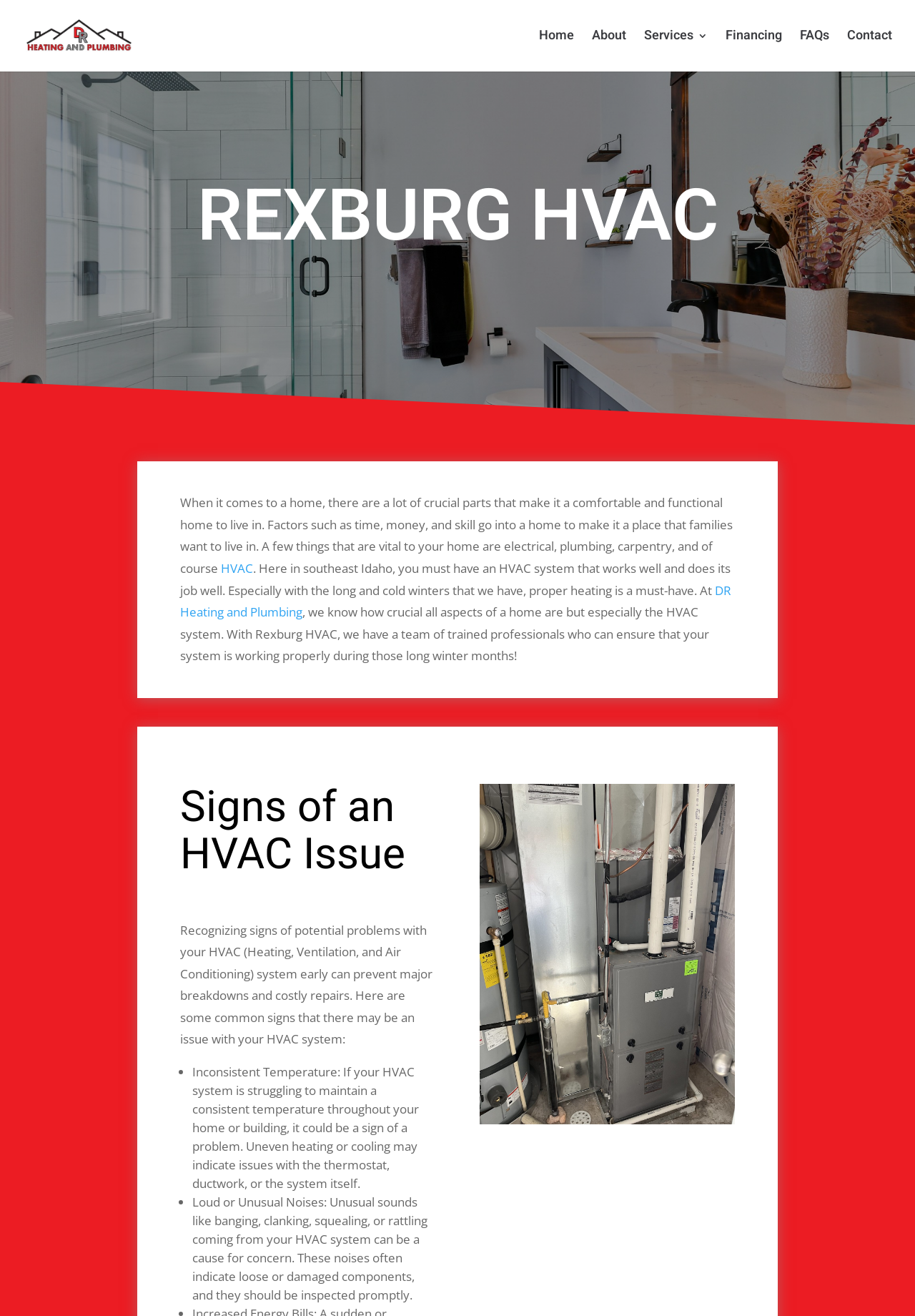Locate the bounding box coordinates of the element that should be clicked to execute the following instruction: "Click on the 'Contact' link".

[0.926, 0.023, 0.975, 0.054]